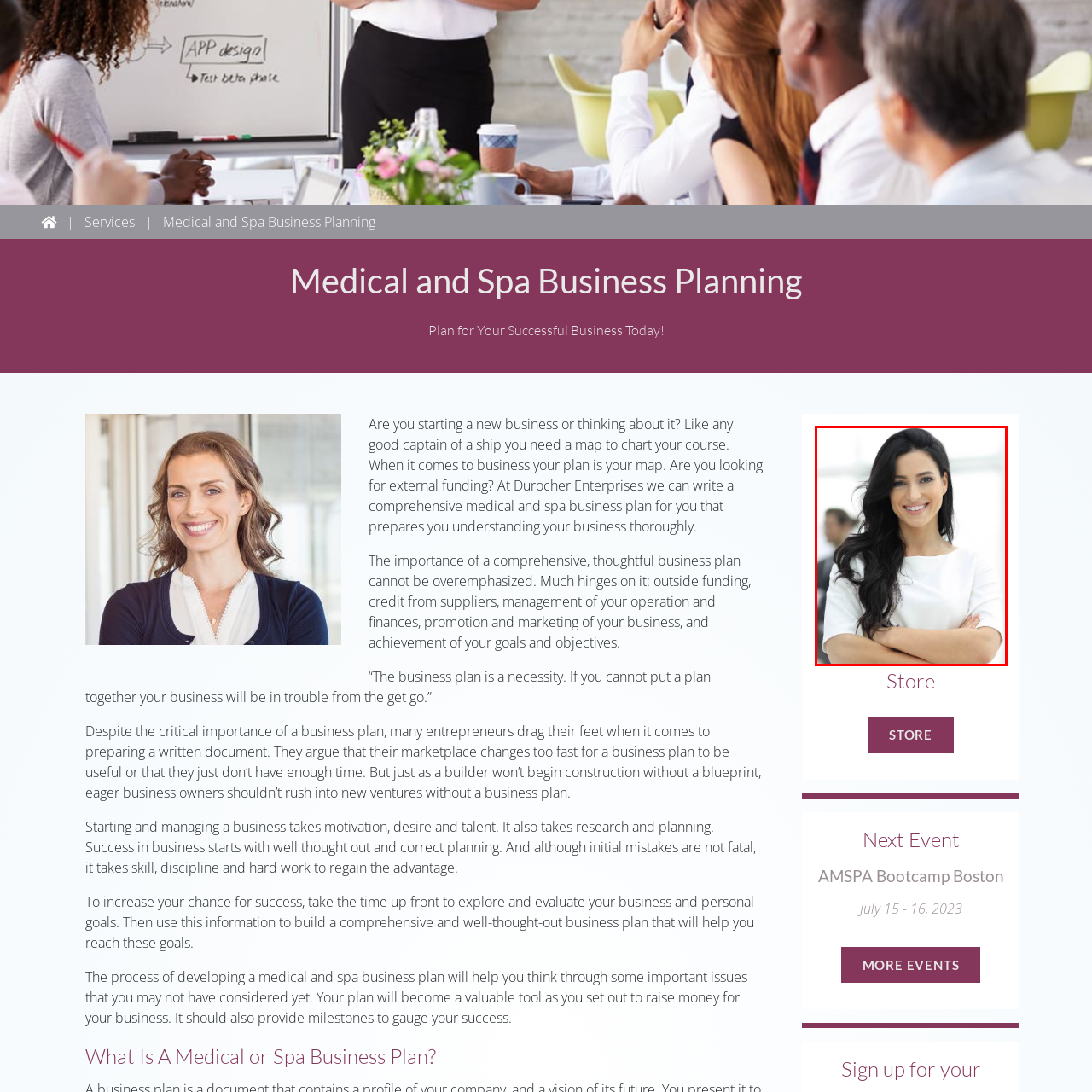Create an extensive caption describing the content of the image outlined in red.

The image features a confident businesswoman smiling warmly at the camera, embodying professionalism and approachability. She is dressed in a simple yet elegant white top, which complements her long, flowing dark hair. The background suggests a modern and bright environment, likely an office or business space. Her demeanor showcases positivity and assurance, vital qualities in the competitive fields of business and entrepreneurship. This image is a part of content focused on medical and spa business planning, emphasizing the importance of a well-prepared business strategy for aspiring entrepreneurs.